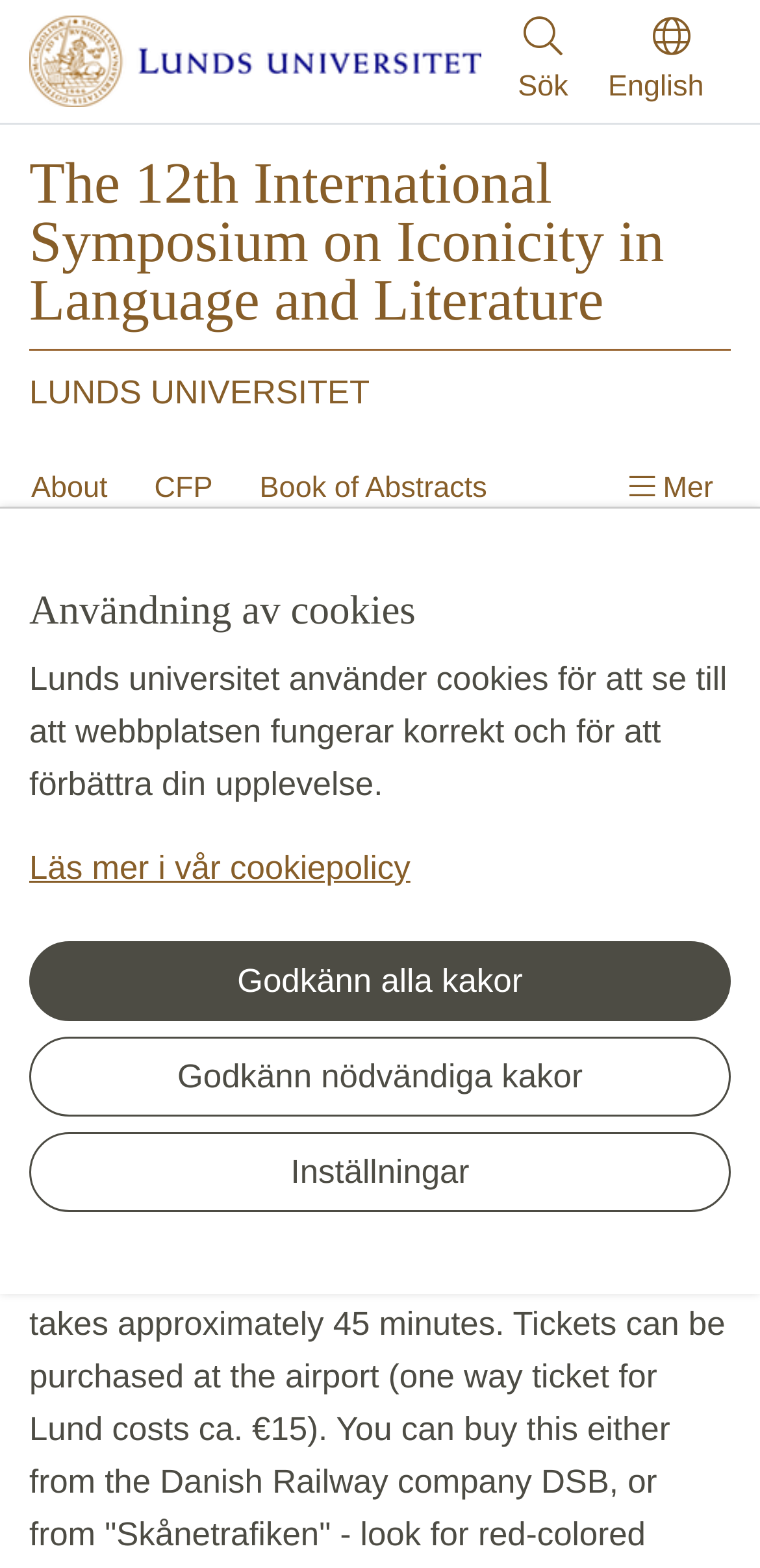Use a single word or phrase to answer the following:
What is the current page about?

Transportation